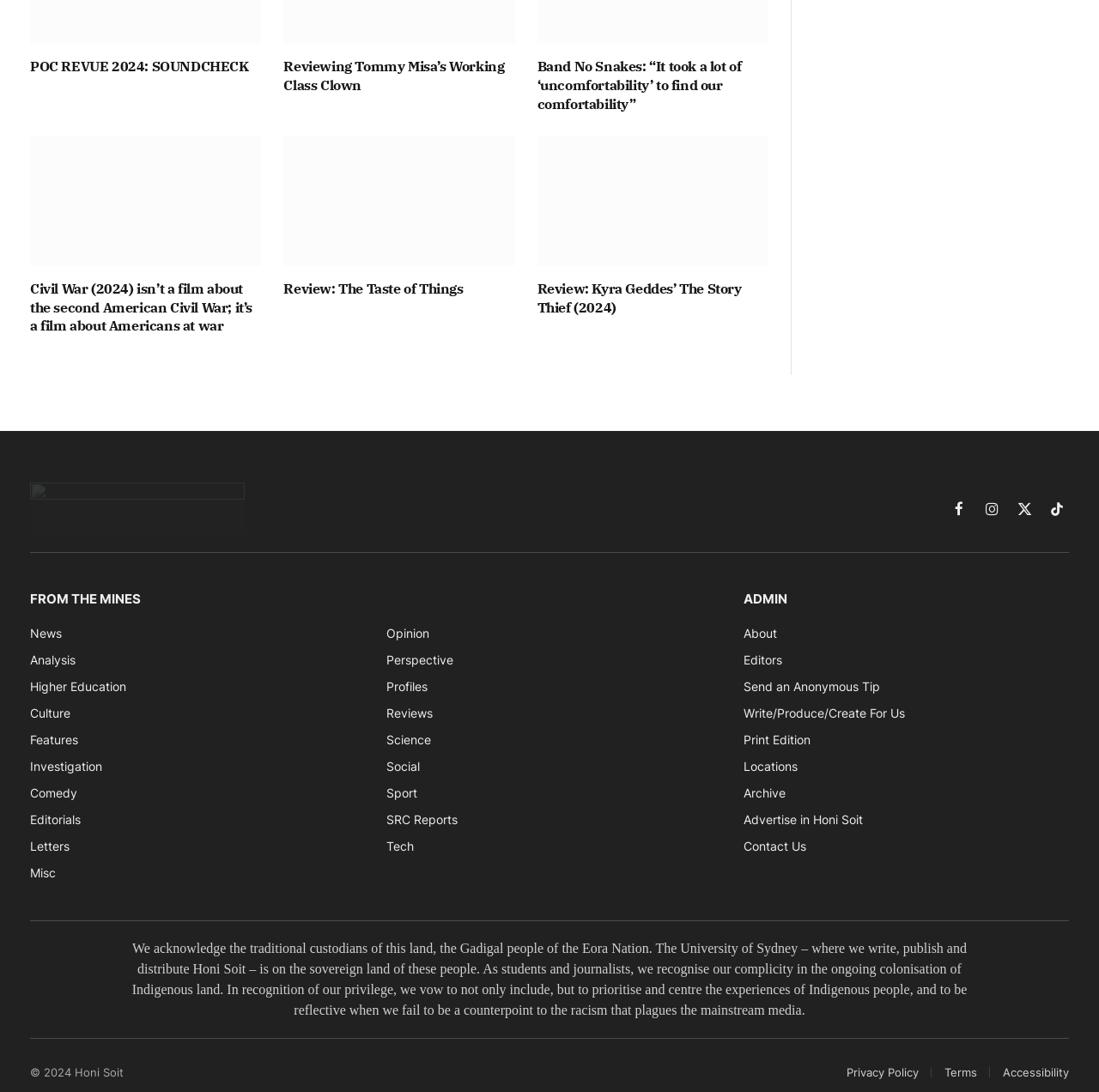Find the bounding box coordinates for the area that must be clicked to perform this action: "Go to the Facebook page".

[0.862, 0.455, 0.883, 0.476]